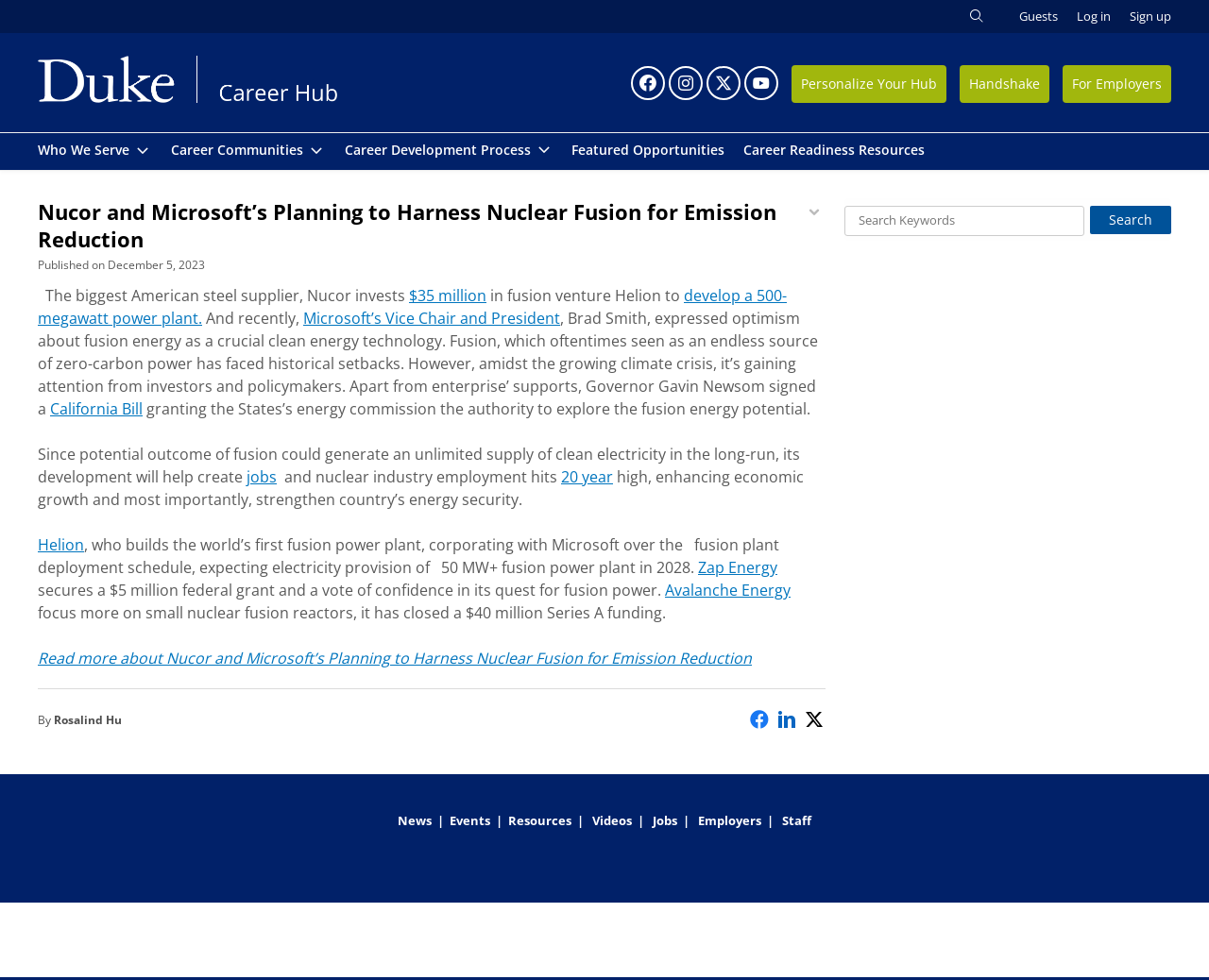Determine the bounding box coordinates of the clickable area required to perform the following instruction: "Search for specific content". The coordinates should be represented as four float numbers between 0 and 1: [left, top, right, bottom].

[0.698, 0.21, 0.897, 0.24]